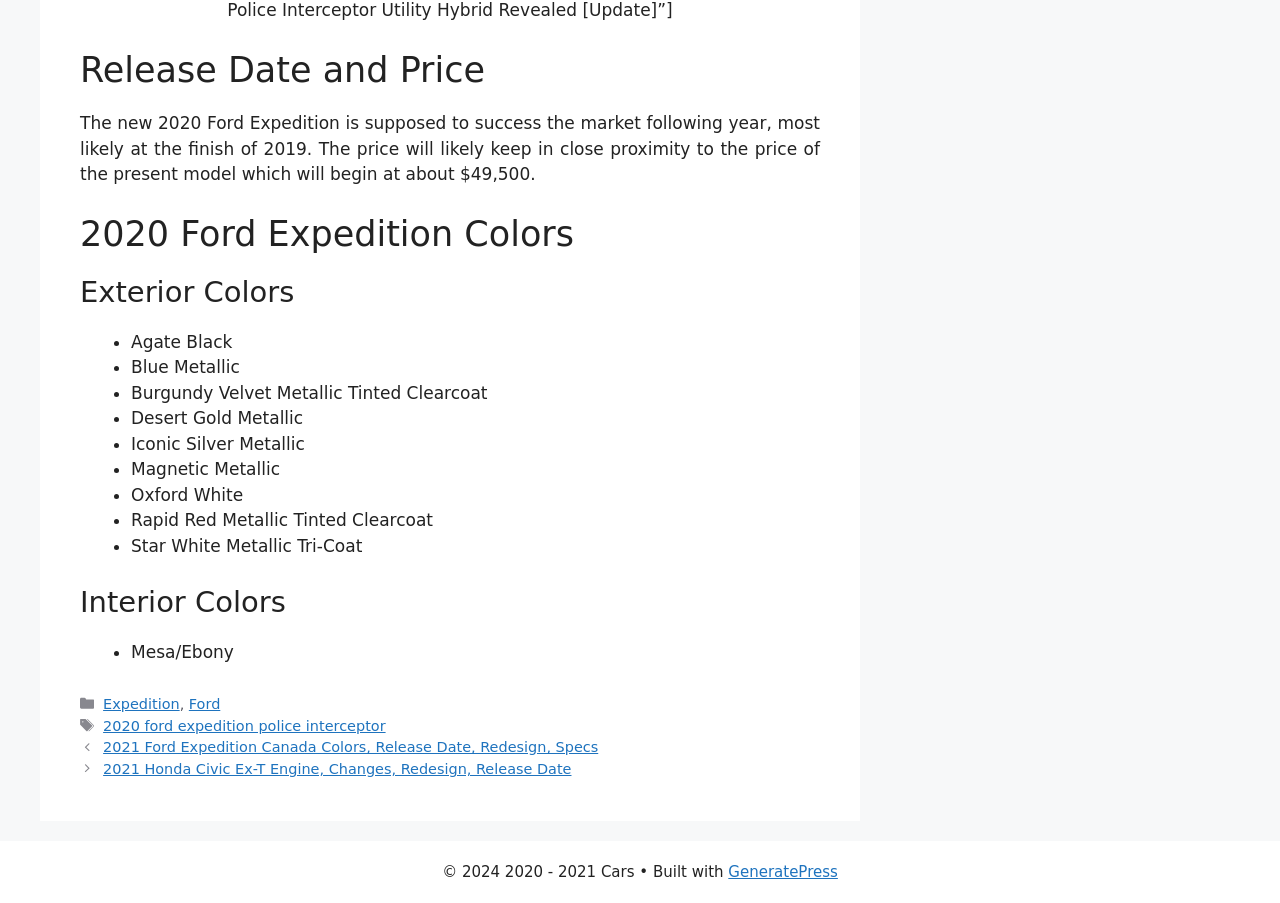Use a single word or phrase to answer the following:
How many exterior colors are listed for the 2020 Ford Expedition?

10